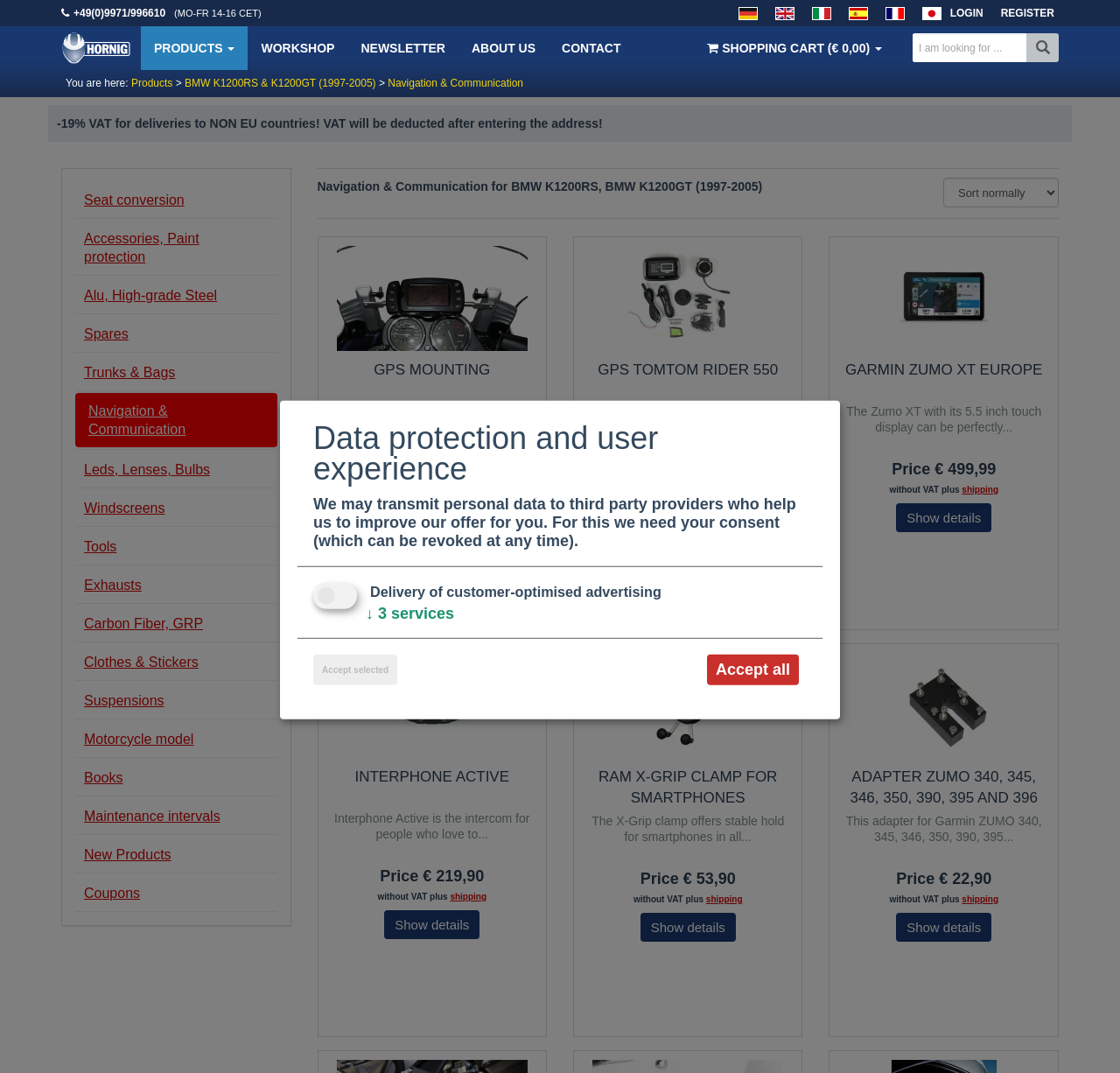Give a detailed explanation of the elements present on the webpage.

This webpage is about motorcycle accessories, specifically for BMW K1200RS and K1200GT models from 1997 to 2005. At the top, there is a navigation menu with links to various sections, including products, workshop, newsletter, about us, and contact. Below this menu, there is a search bar and a shopping cart icon.

On the left side, there is a vertical menu with links to different categories, such as seat conversion, accessories, aluminum and high-grade steel products, spares, trunks and bags, navigation and communication, and more.

The main content area is divided into sections, each with a heading and a brief description. The first section is about GPS mounting, with a product image and details, including price and shipping information. The second section is about a GPS TomTom Rider 550, with a product image and details, including price and shipping information. The third section is about a Garmin Zumo XT Europe, with a product image and details, including price and shipping information.

Throughout the page, there are various links to other sections and products, as well as images and icons to enhance the user experience. At the top right corner, there is a language selection menu with flags representing different languages.